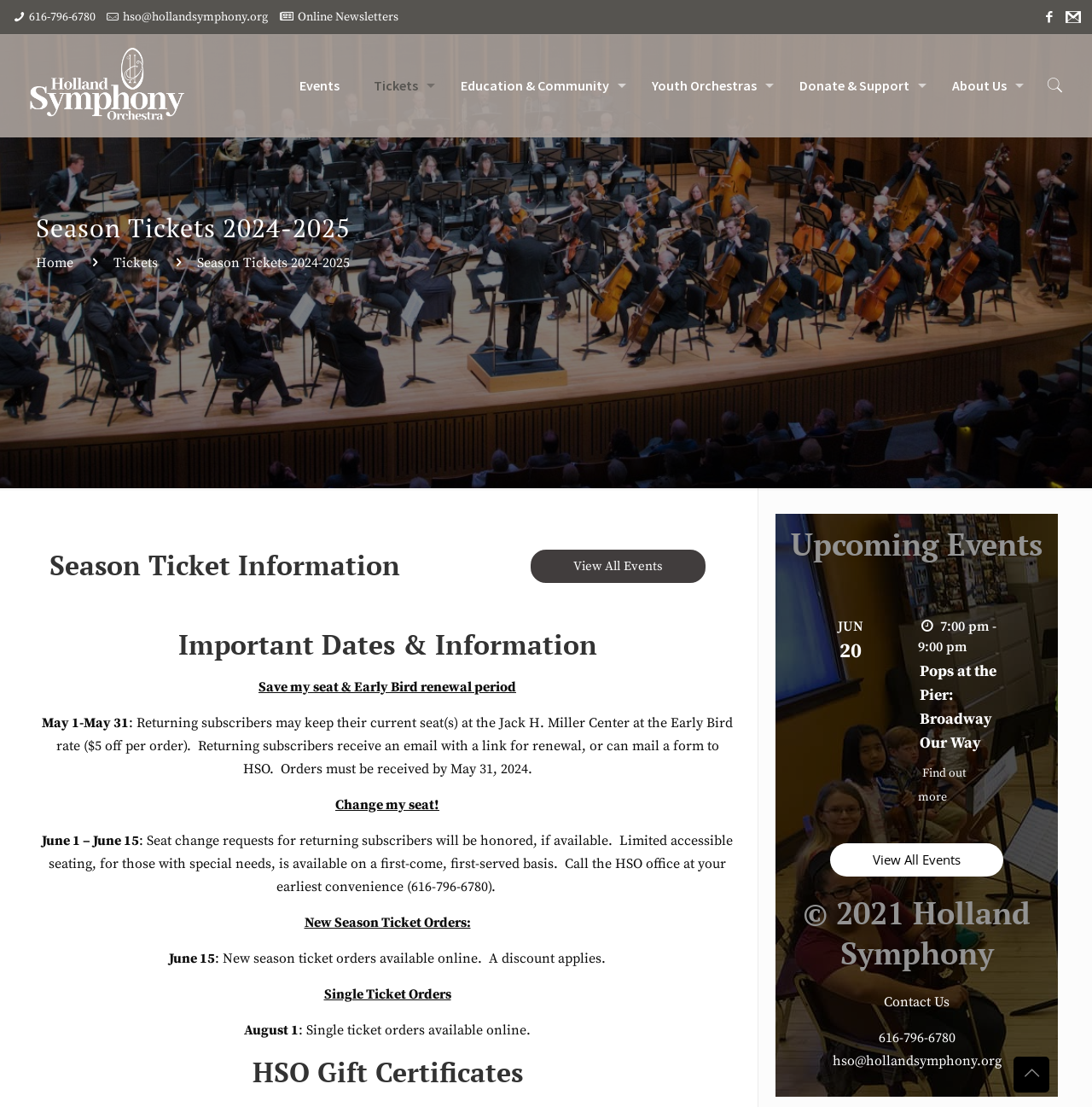Locate the coordinates of the bounding box for the clickable region that fulfills this instruction: "Find out more about Pops at the Pier: Broadway Our Way".

[0.841, 0.688, 0.885, 0.731]